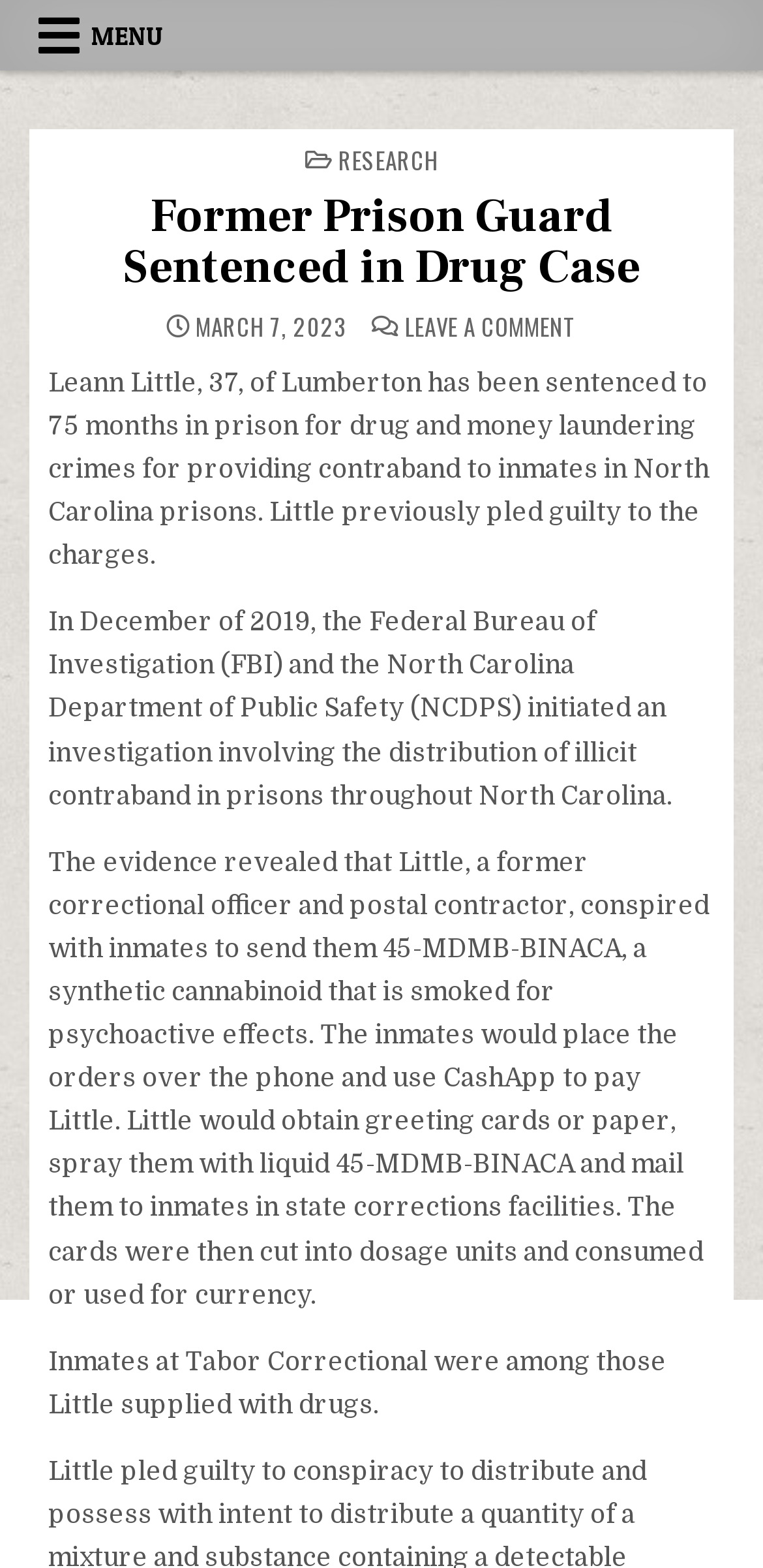What is the name of the synthetic cannabinoid mentioned in the article?
Answer the question with just one word or phrase using the image.

45-MDMB-BINACA